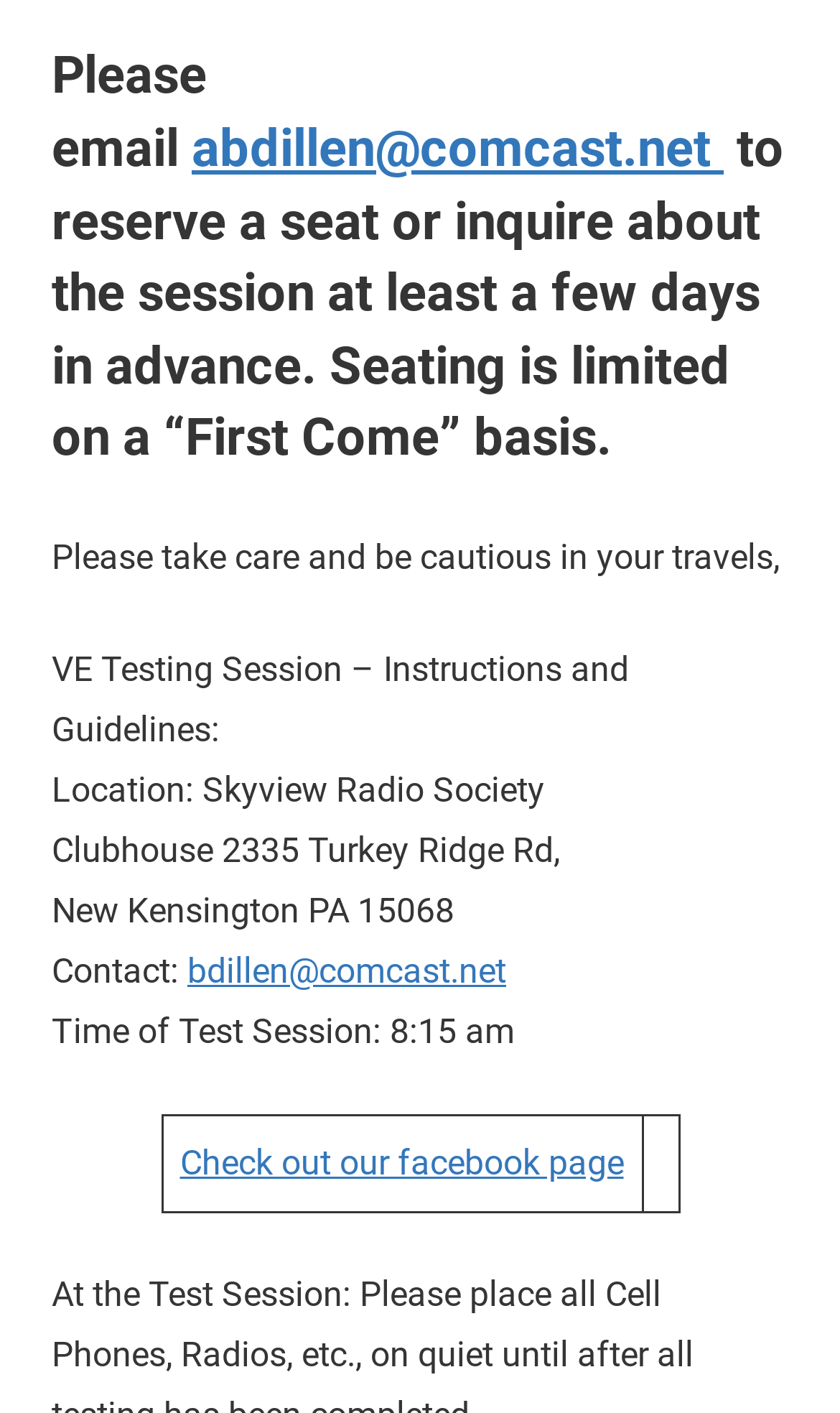Using the element description: "abdillen@comcast.net", determine the bounding box coordinates. The coordinates should be in the format [left, top, right, bottom], with values between 0 and 1.

[0.228, 0.084, 0.862, 0.126]